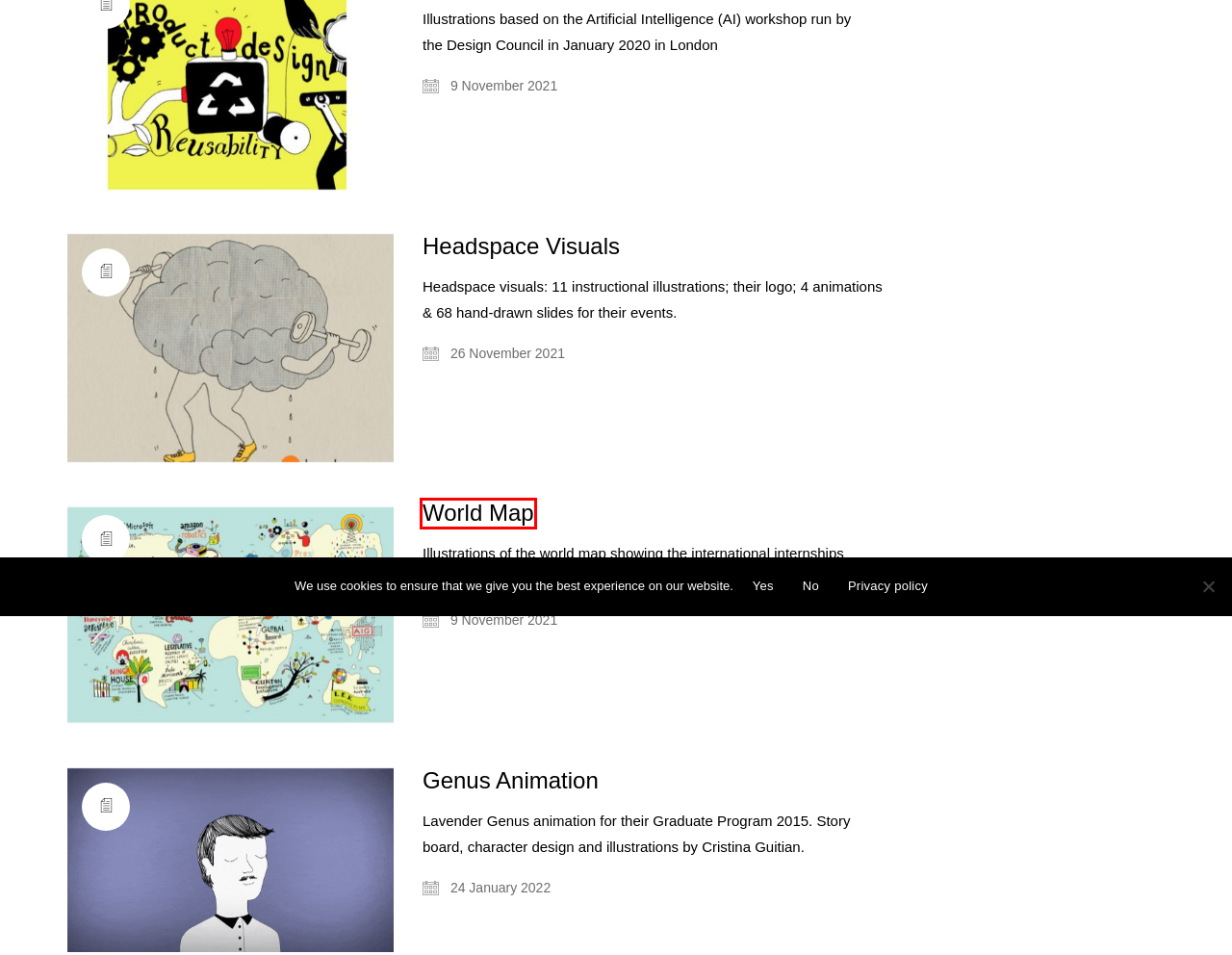You have a screenshot of a webpage where a red bounding box highlights a specific UI element. Identify the description that best matches the resulting webpage after the highlighted element is clicked. The choices are:
A. World map World Map | Cristina Guitian World map
B. Genus Animation | Cristina Guitian
C. AI Design Council | Cristina Guitian
D. Privacy Policy | Cristina Guitian
E. Events | Cristina Guitian
F. headspace visuals Headspace Visuals | Cristina Guitian
G. Cristina Guitian Illustration
H. McDonalds Happy meal McDonald's Billboards |

A